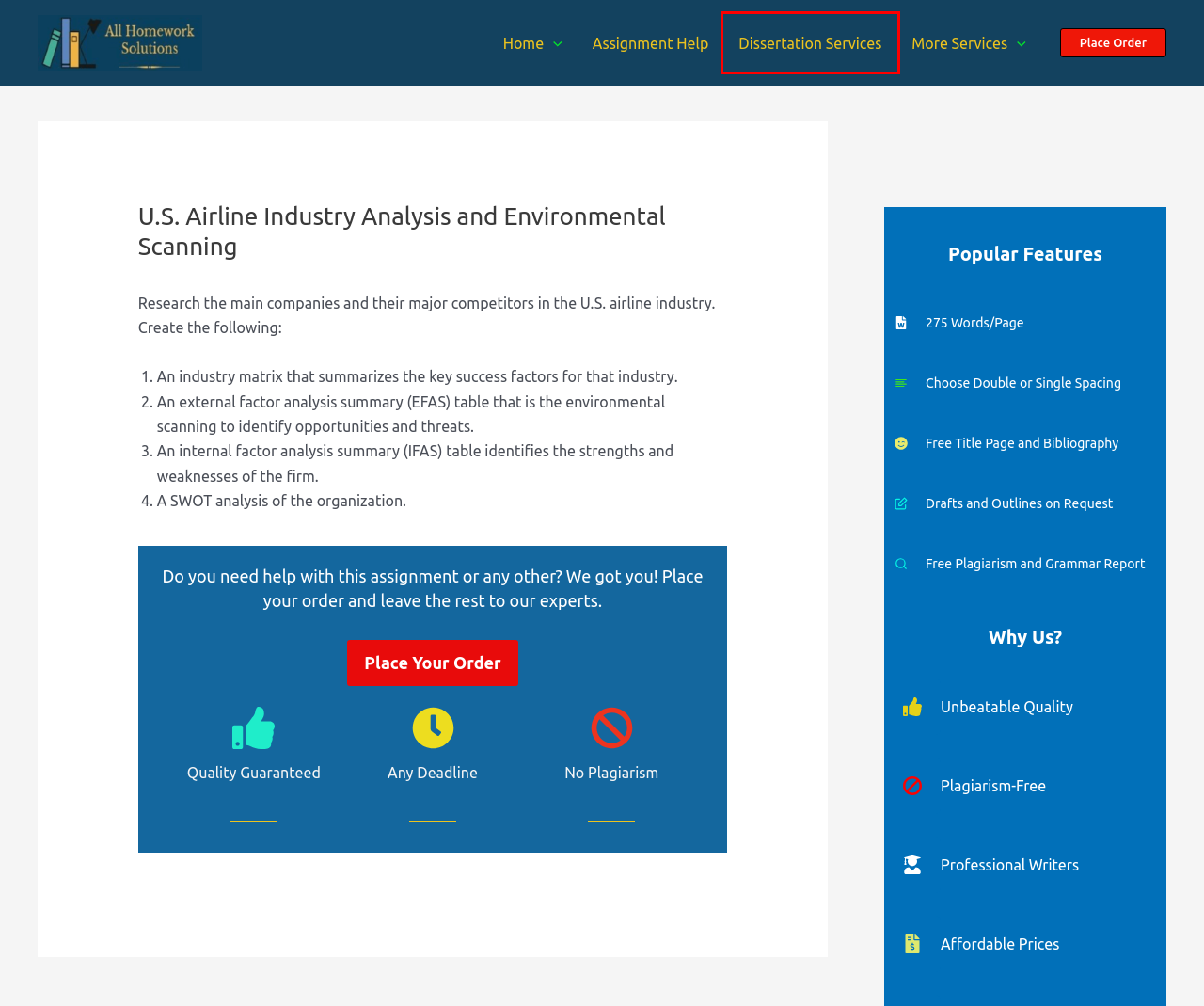You have received a screenshot of a webpage with a red bounding box indicating a UI element. Please determine the most fitting webpage description that matches the new webpage after clicking on the indicated element. The choices are:
A. Frequently Asked Questions - All Homework Solutions
B. Custom Writing And Editing Services - All Homework Solutions
C. Our Services - All Homework Solutions
D. Assignment Help - All Homework Solutions
E. All Homework Solutions – Place Your Research/Essay Project Order
F. Editing Services - All Homework Solutions
G. Terms And Conditions - All Homework Solutions
H. Dissertation Services - All Homework Solutions

H